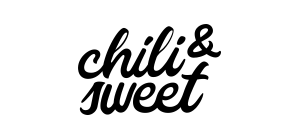Please answer the following question using a single word or phrase: What is the color palette of the logo?

Black and white